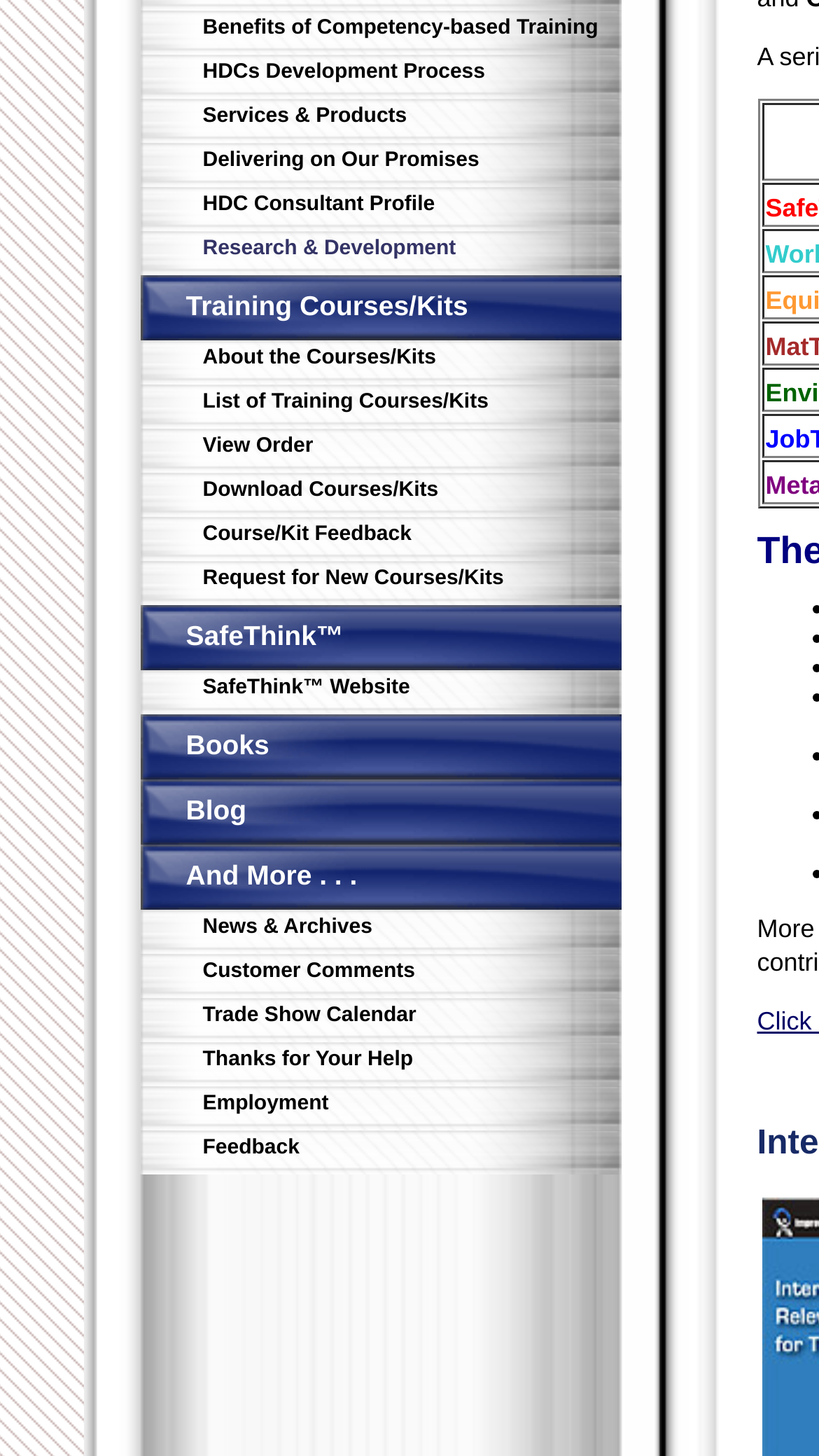Provide the bounding box coordinates of the HTML element this sentence describes: "Request for New Courses/Kits". The bounding box coordinates consist of four float numbers between 0 and 1, i.e., [left, top, right, bottom].

[0.247, 0.39, 0.615, 0.405]